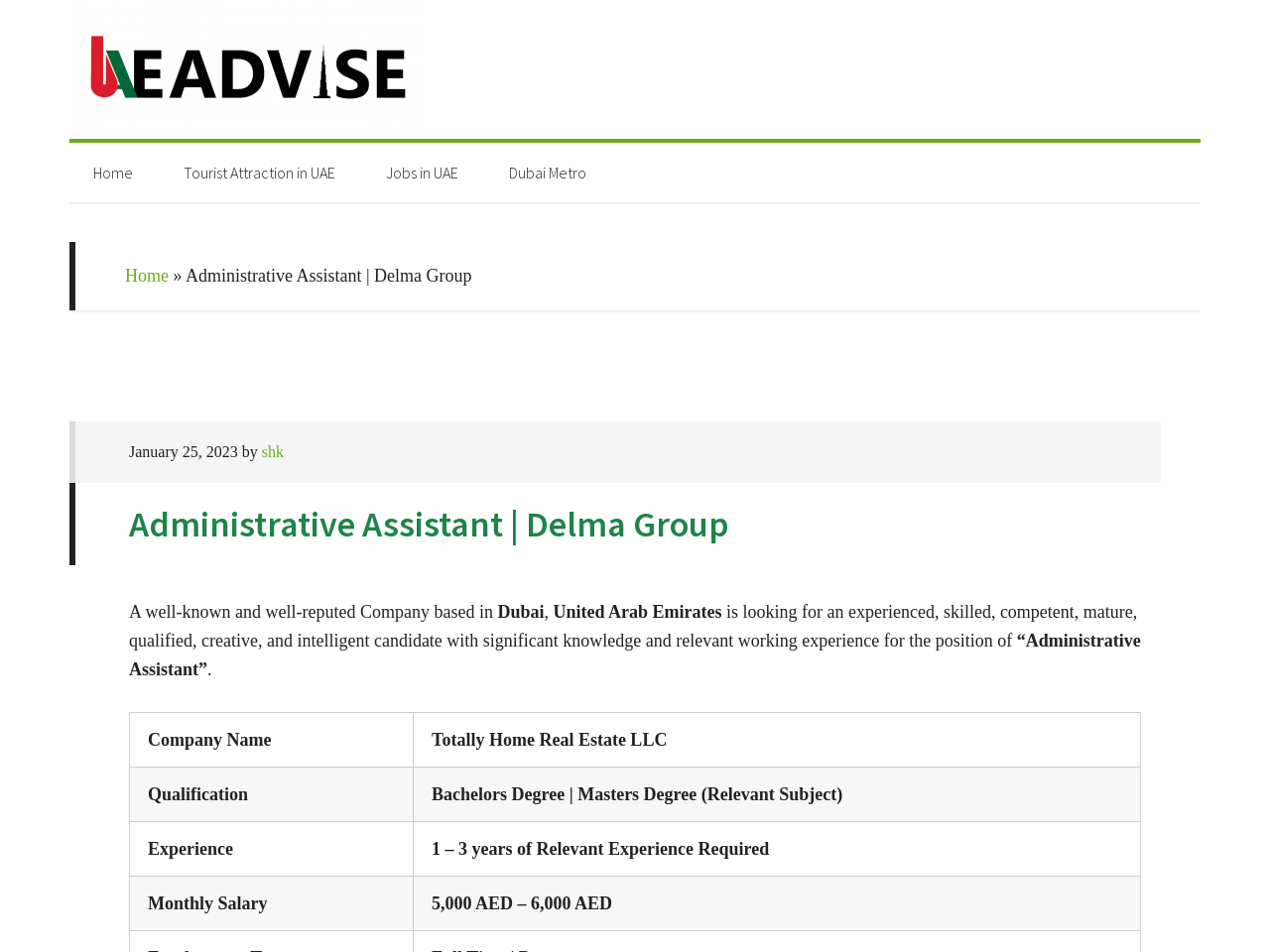Provide a one-word or brief phrase answer to the question:
What is the location of the company?

Dubai, United Arab Emirates